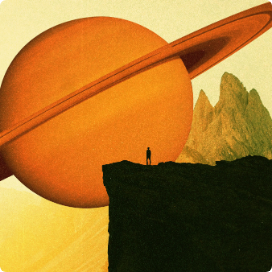Respond with a single word or phrase for the following question: 
What is the name of the website featuring this artwork?

Woman the Creator